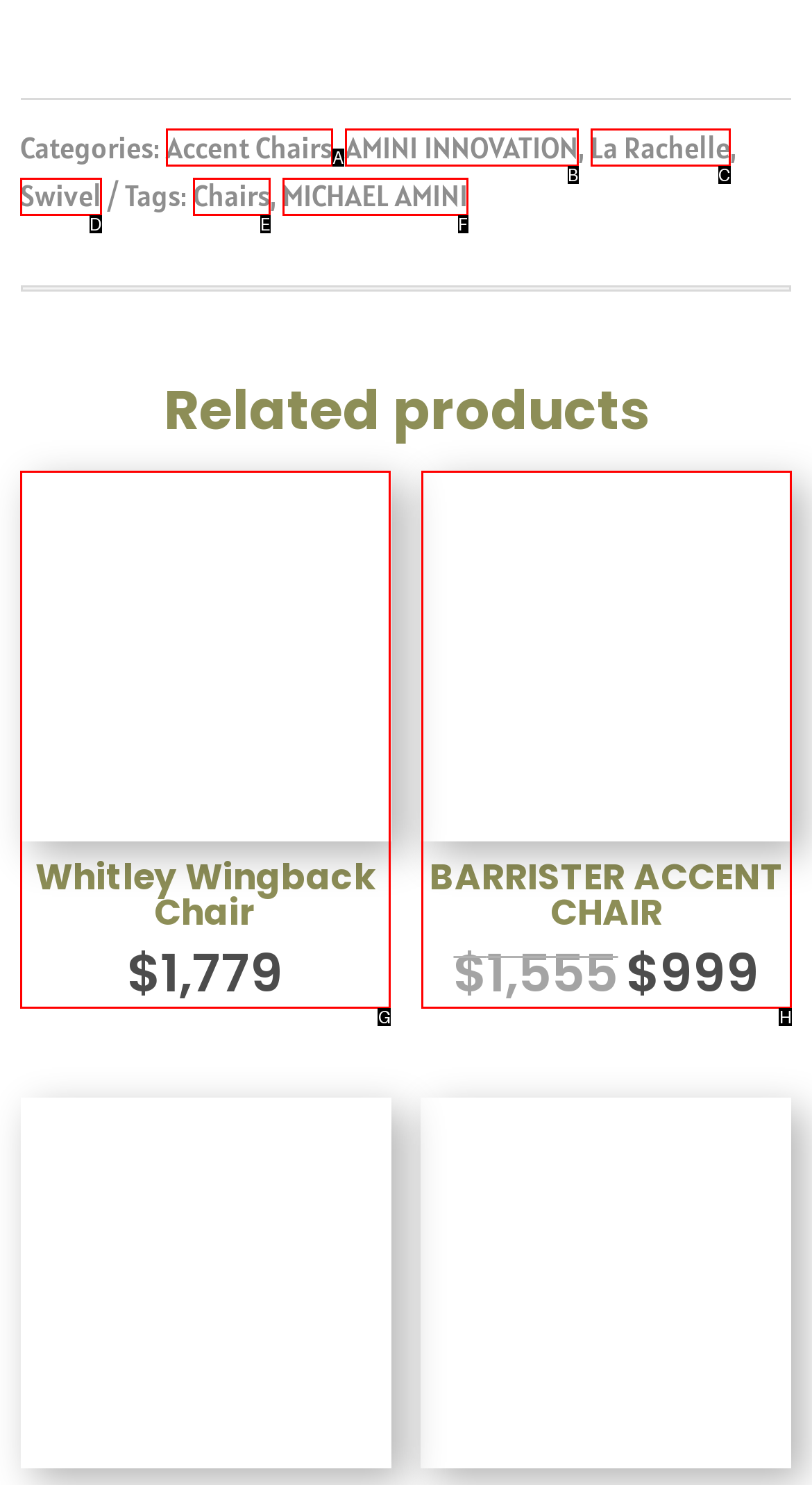Select the letter of the UI element that best matches: AMINI INNOVATION
Answer with the letter of the correct option directly.

B